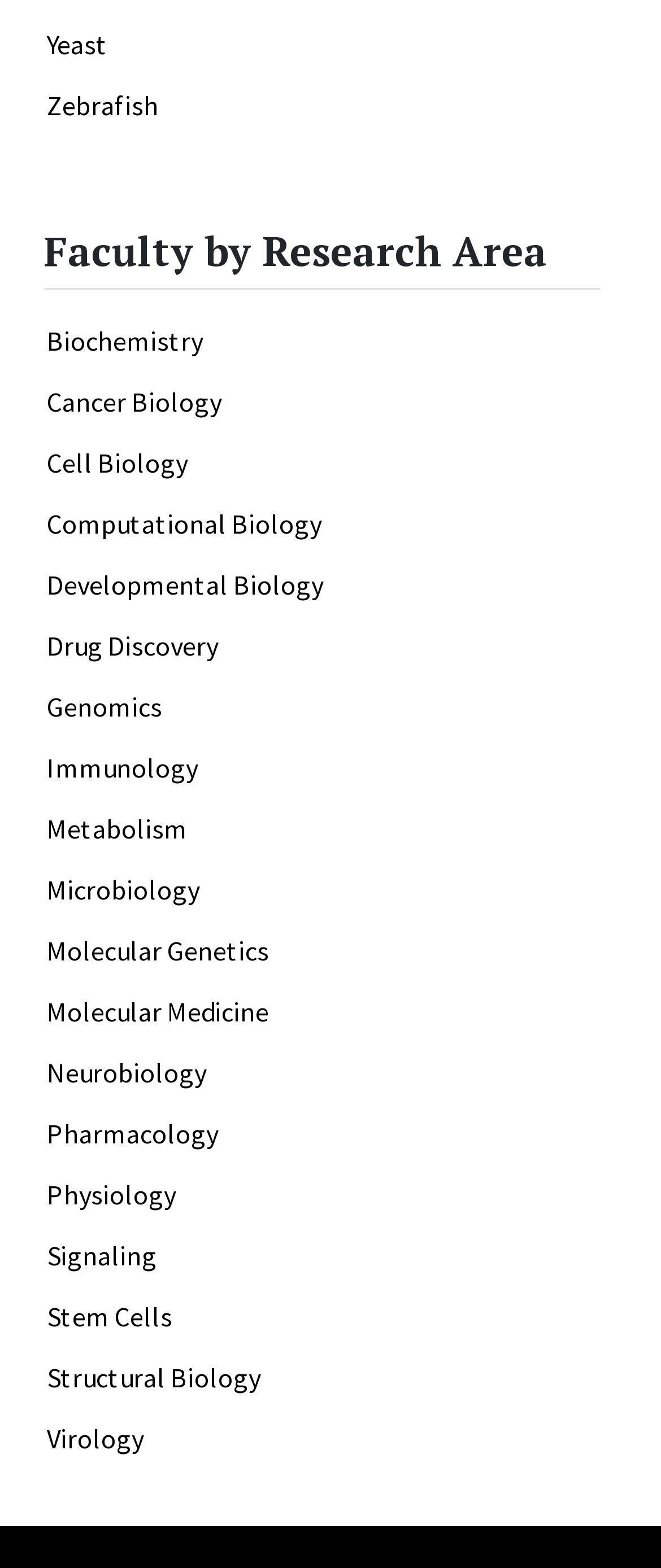Provide a short answer to the following question with just one word or phrase: What is the first research area listed?

Biochemistry